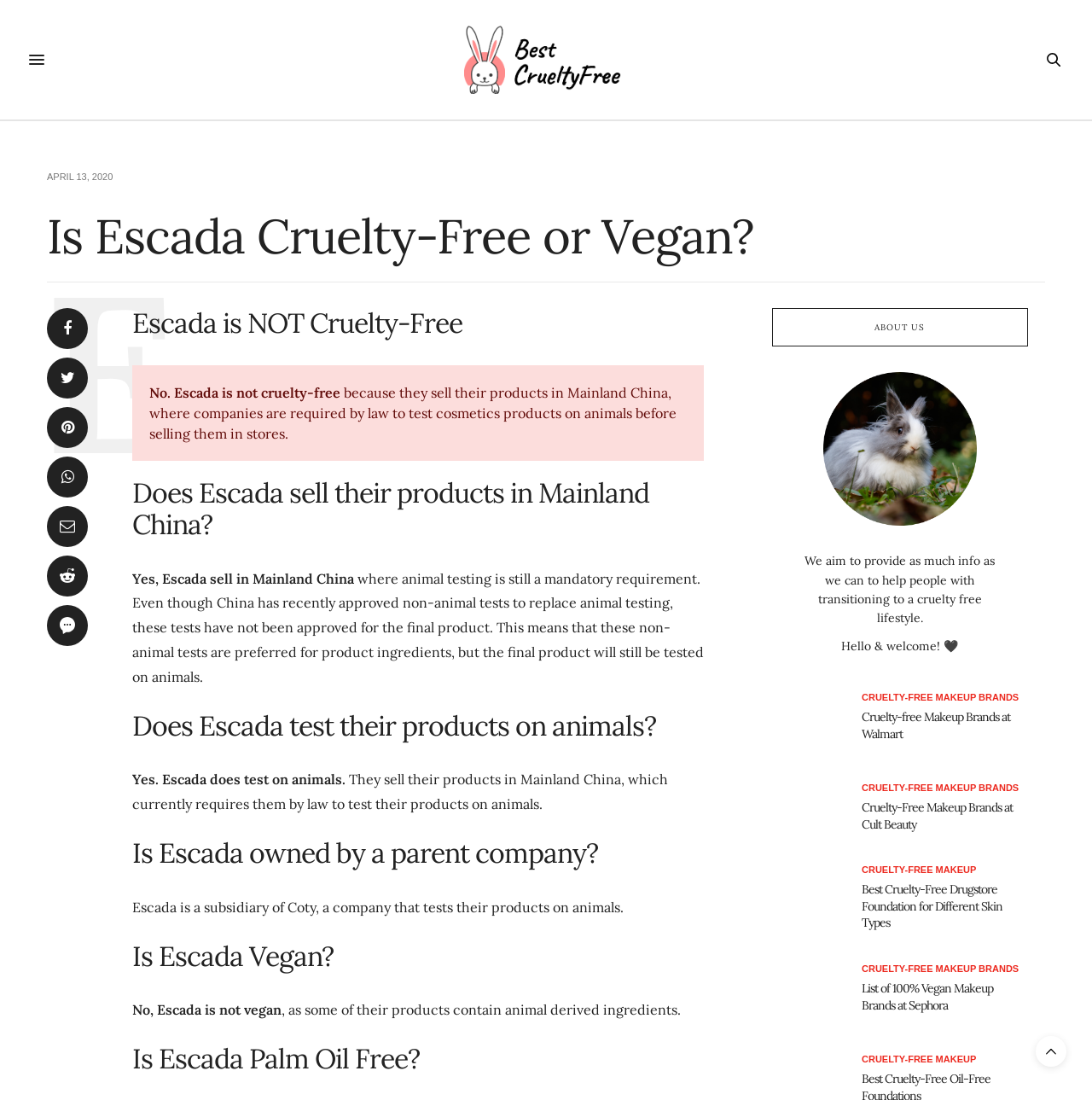Given the element description, predict the bounding box coordinates in the format (top-left x, top-left y, bottom-right x, bottom-right y). Make sure all values are between 0 and 1. Here is the element description: Is Escada Cruelty-Free or Vegan?

[0.043, 0.187, 0.691, 0.242]